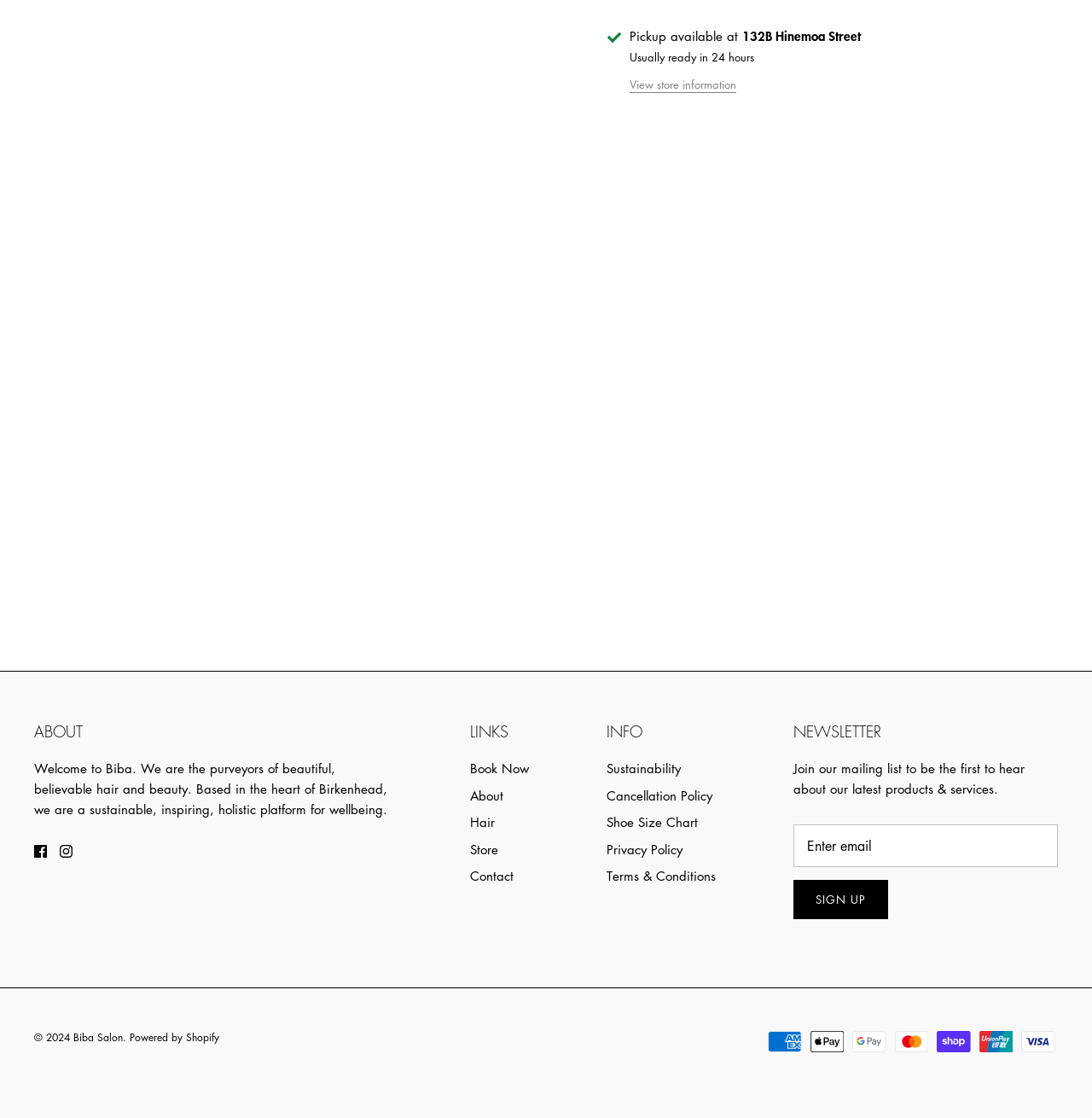Refer to the image and provide an in-depth answer to the question: 
What is the store address?

I found the store address by looking at the StaticText element with the text '132B Hinemoa Street' which is located at the top of the webpage.